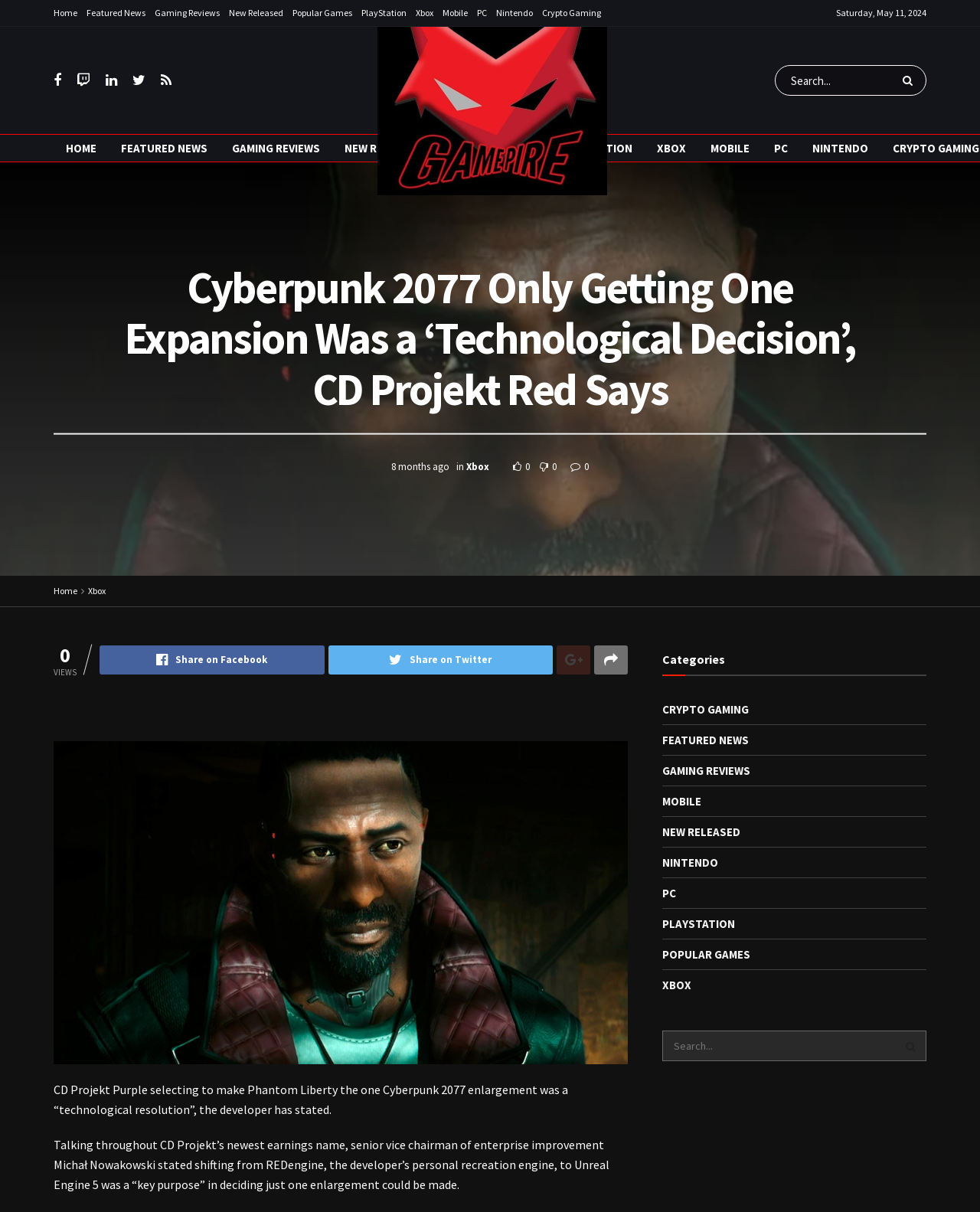Provide a comprehensive description of the webpage.

This webpage is about a news article from Gamepire News, with the title "Cyberpunk 2077 Only Getting One Expansion Was a 'Technological Decision', CD Projekt Red Says". 

At the top of the page, there is a navigation menu with 11 links, including "Home", "Featured News", "Gaming Reviews", and "PlayStation", among others. Below the navigation menu, there is a search bar with a search button. 

On the left side of the page, there is a section with 10 social media links, including Facebook, Twitter, and others. Below this section, there is an image. 

The main content of the page is an article about CD Projekt Red's decision to only make one expansion for Cyberpunk 2077, citing a "technological decision". The article includes quotes from the developer's senior vice president of business development, Michał Nowakowski. 

On the right side of the page, there is a section with categories, including "Crypto Gaming", "Featured News", "Gaming Reviews", and others. Each category has a link to related news articles. Below this section, there is another search bar with a search button.